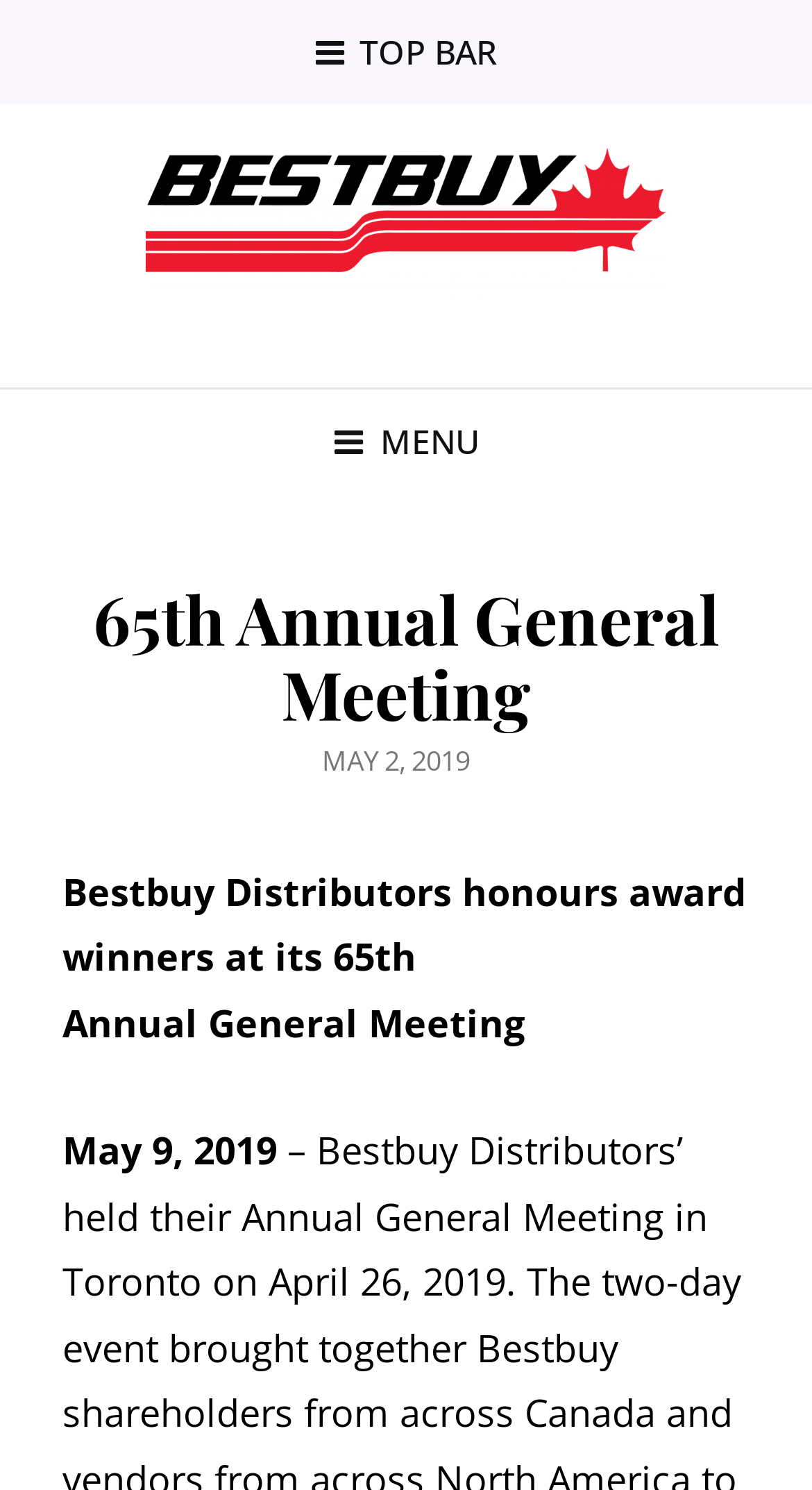Based on the image, please respond to the question with as much detail as possible:
What is the company name associated with the logo?

I found the company name by looking at the image description 'Bestbuy Logo' which is located at the top of the page.